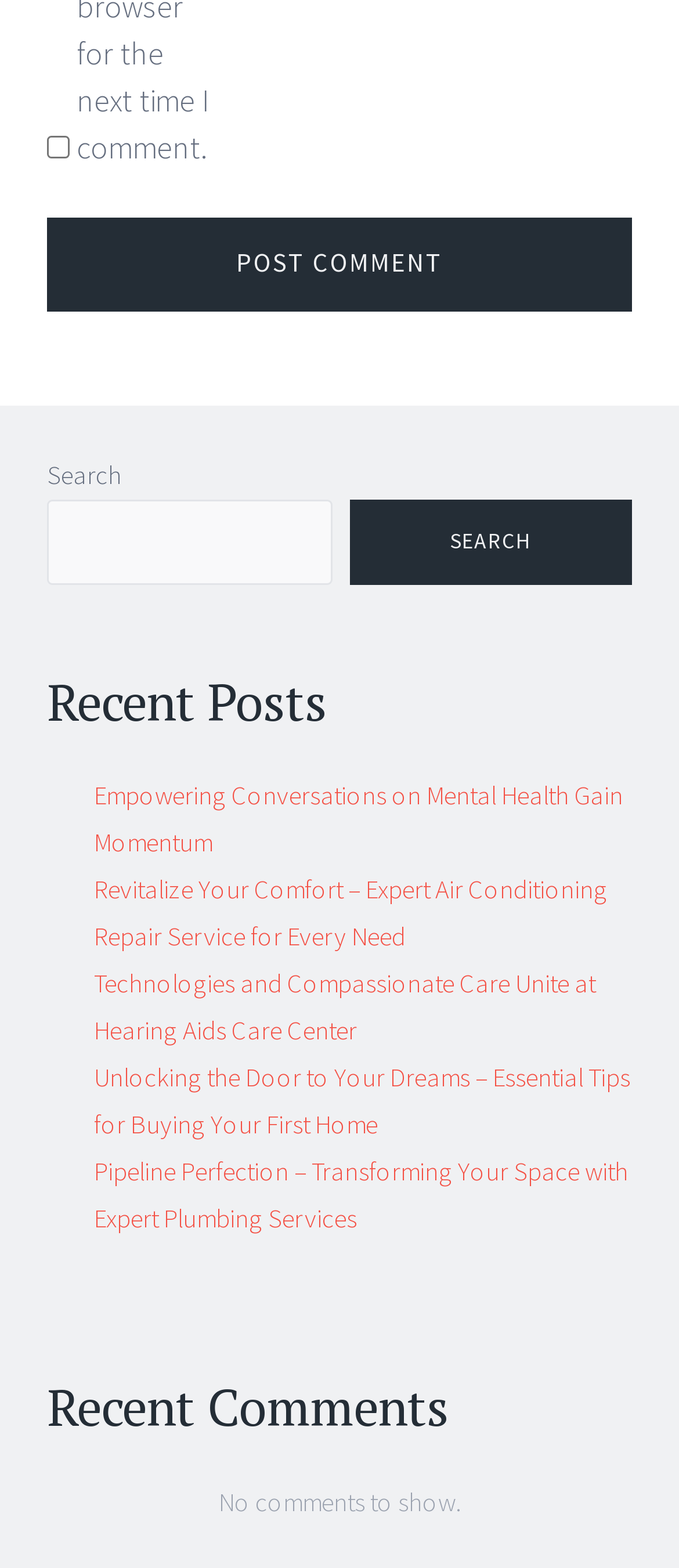Locate the bounding box coordinates of the clickable region to complete the following instruction: "Read the article about Empowering Conversations on Mental Health."

[0.138, 0.496, 0.918, 0.547]